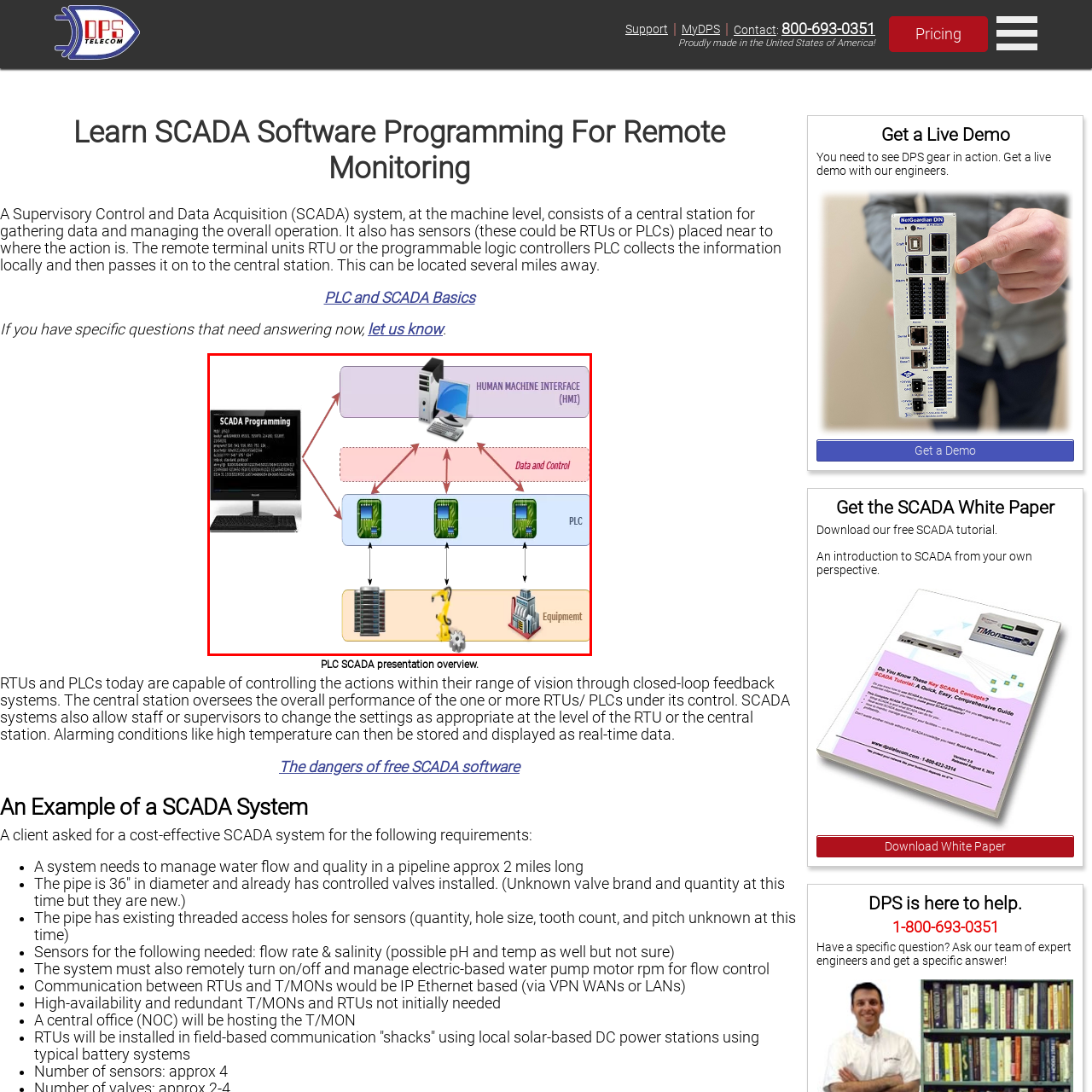Examine the contents within the red bounding box and respond with a single word or phrase: What is the purpose of the centralized data and control unit?

Integrates multiple PLCs